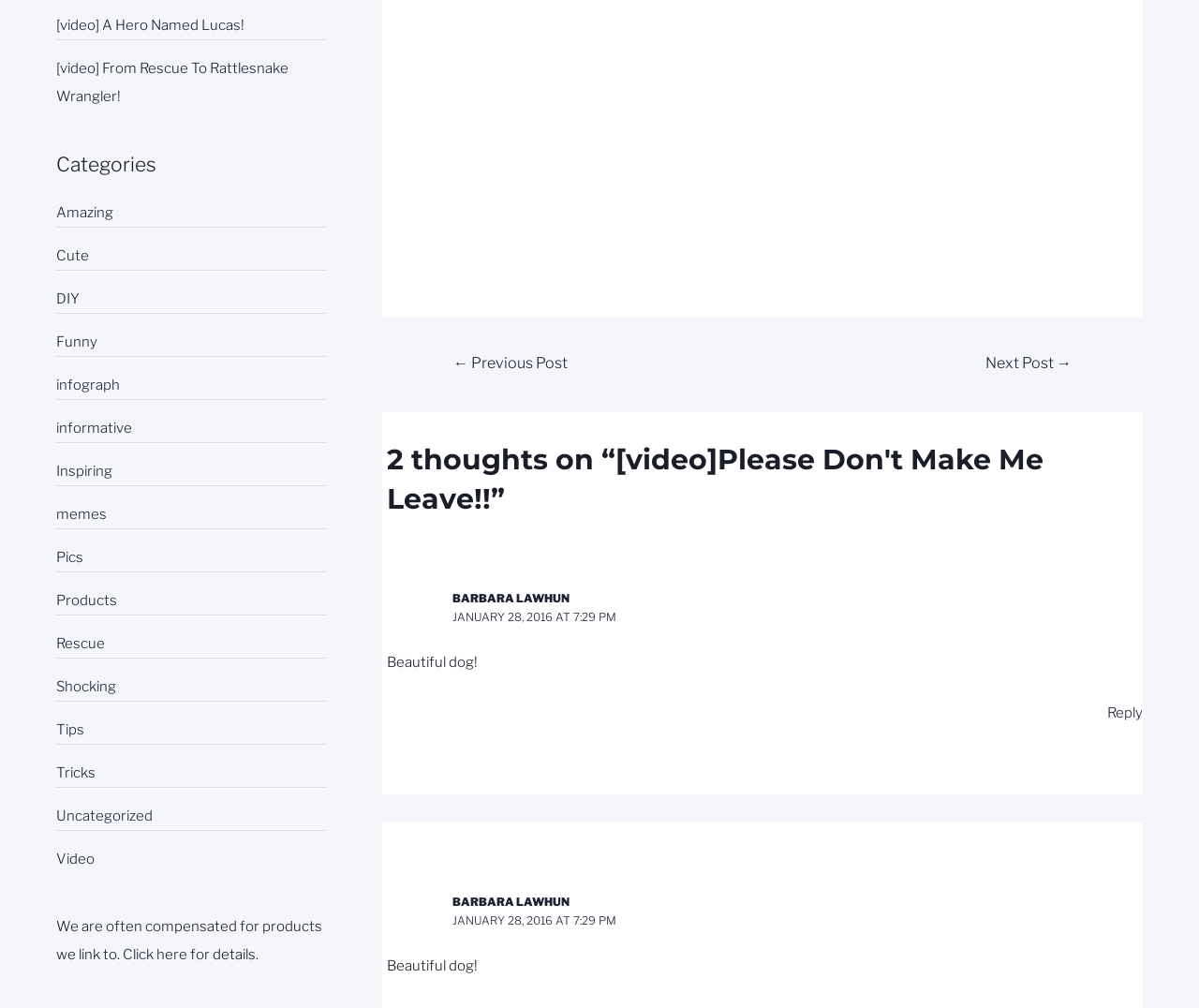What is the title of the post with 2 thoughts?
Please give a detailed and elaborate answer to the question.

The post with 2 thoughts has a title that is specified as '[video]Please Don't Make Me Leave!!', which is indicated by the heading element with the text content '[video]Please Don't Make Me Leave!!'.